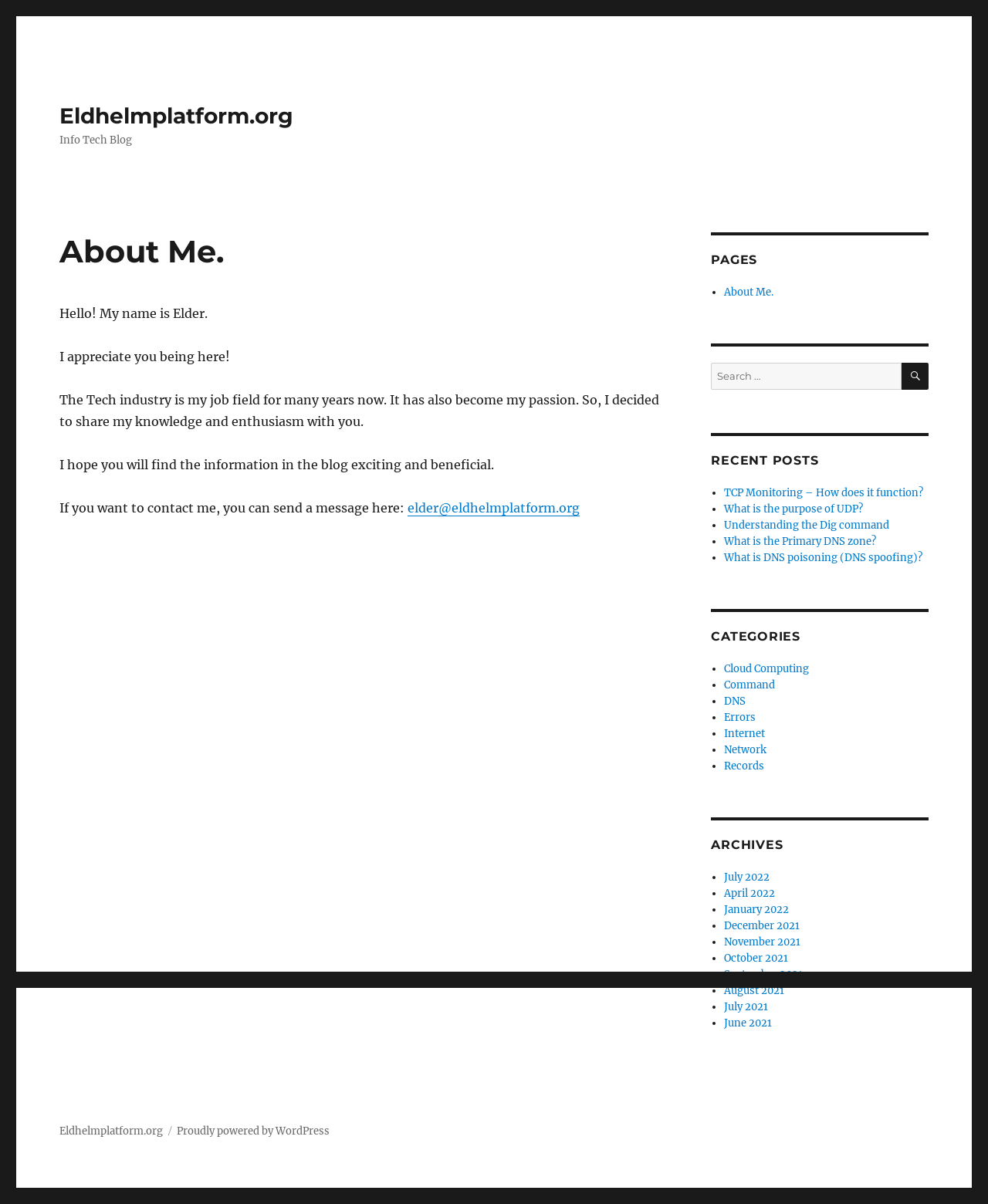Find the bounding box coordinates of the element's region that should be clicked in order to follow the given instruction: "read recent post about TCP Monitoring". The coordinates should consist of four float numbers between 0 and 1, i.e., [left, top, right, bottom].

[0.733, 0.404, 0.934, 0.415]